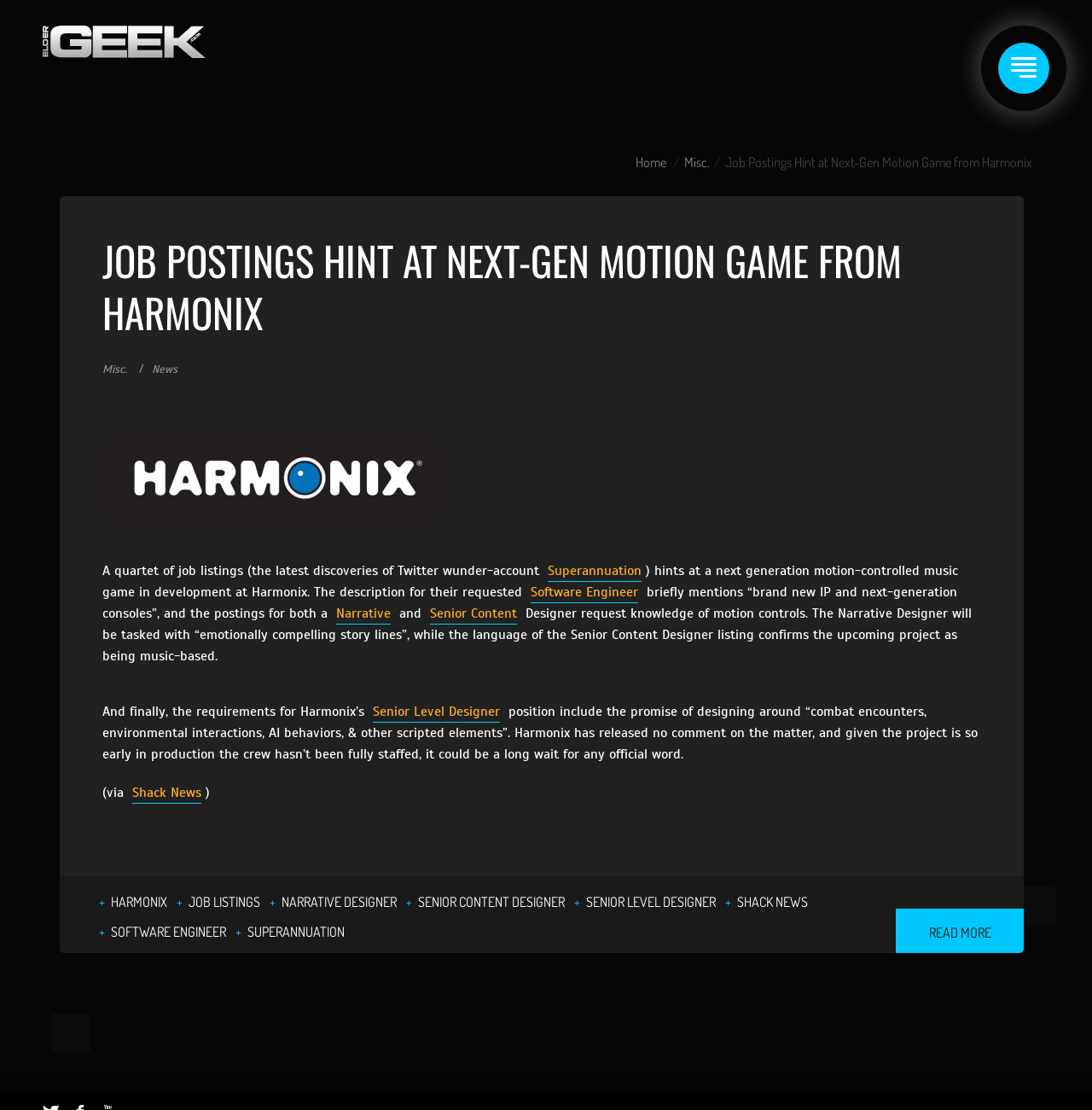Create a full and detailed caption for the entire webpage.

The webpage appears to be an article from Elder-Geek.com, with a title "Job Postings Hint at Next-Gen Motion Game from Harmonix". At the top left, there is a logo of Elder-Geek.com, which is an image linked to the website's homepage. Next to the logo, there are links to "Home" and "Misc.".

The main article is divided into sections, with a large heading "JOB POSTINGS HINT AT NEXT-GEN MOTION GAME FROM HARMONIX" at the top. Below the heading, there are two links to "Misc." and "News" categories. 

The article itself is a block of text that discusses job postings from Harmonix, a game development company, which hint at a next-generation motion-controlled music game. The text is divided into paragraphs, with links to specific job titles such as "Software Engineer", "Narrative Designer", "Senior Content Designer", and "Senior Level Designer" scattered throughout. 

There is an image embedded in the article, but its content is not described. The article cites a source, Shack News, and provides a link to the original article. 

At the bottom of the page, there is a footer section with links to various tags related to the article, including Harmonix, job listings, and specific job titles. There is also a "READ MORE" link at the very bottom right of the page.